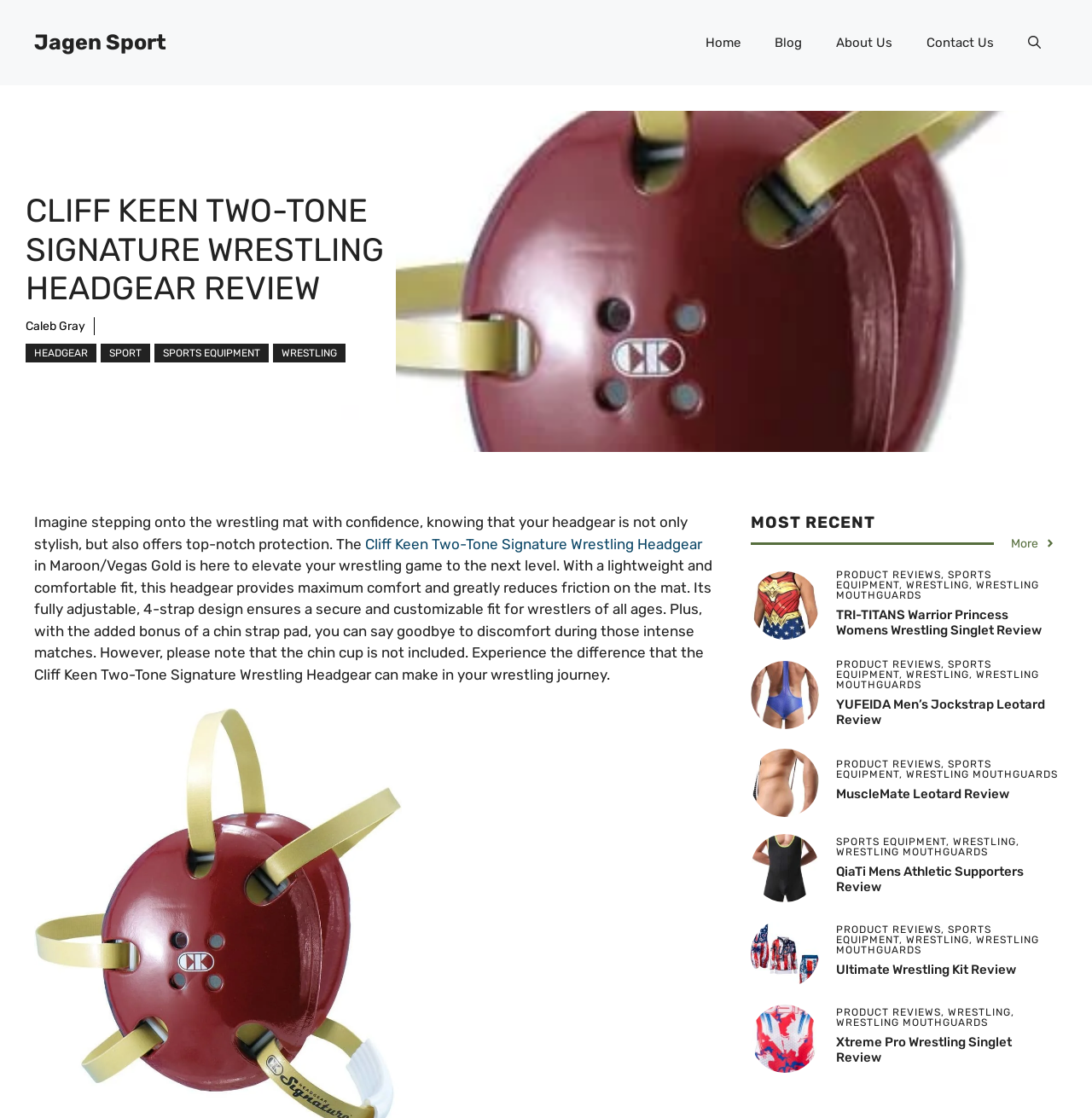Please locate the bounding box coordinates of the element's region that needs to be clicked to follow the instruction: "View more recent posts". The bounding box coordinates should be provided as four float numbers between 0 and 1, i.e., [left, top, right, bottom].

[0.926, 0.478, 0.967, 0.494]